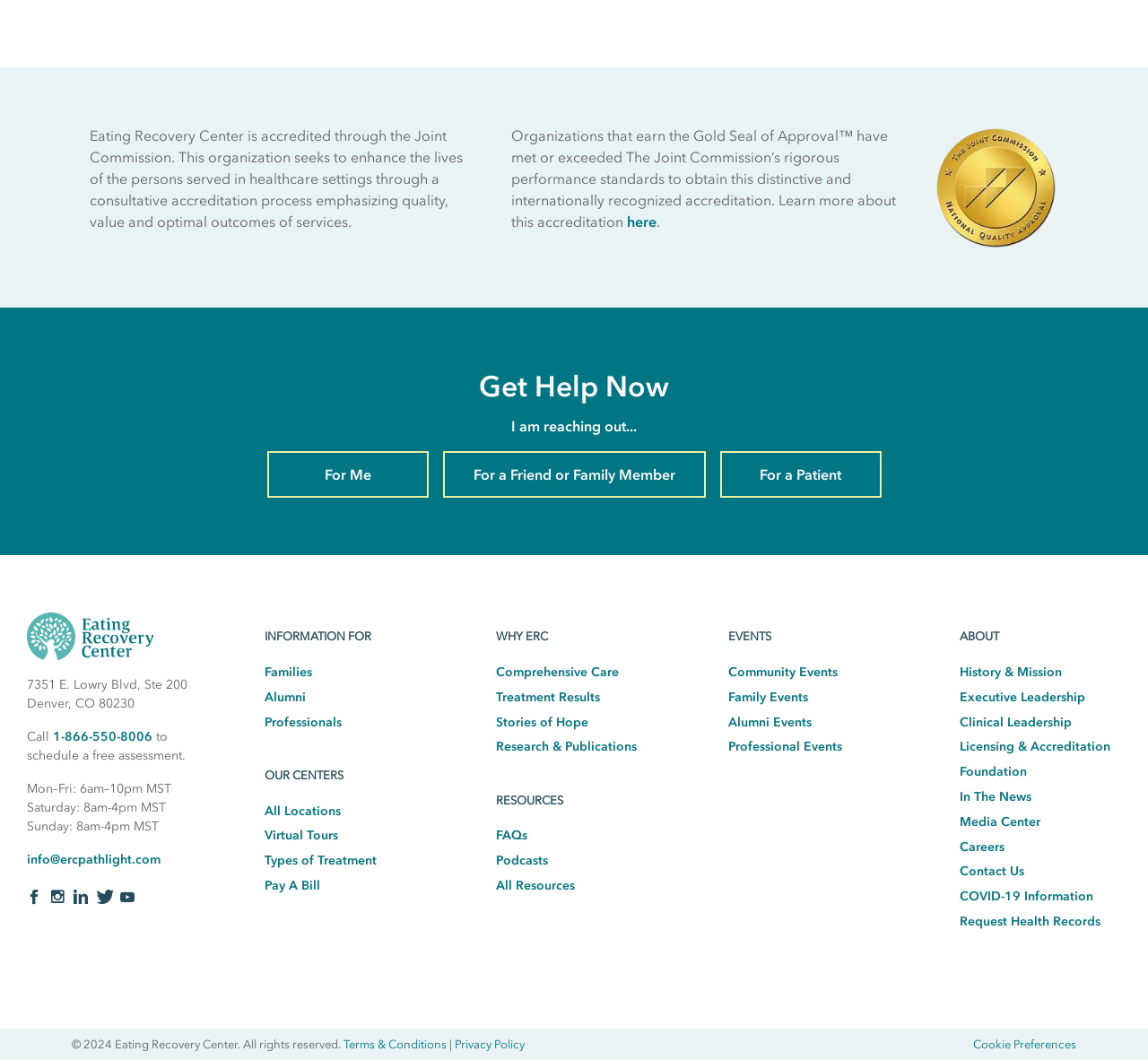Give a one-word or phrase response to the following question: What is the copyright year of Eating Recovery Center's website?

2024